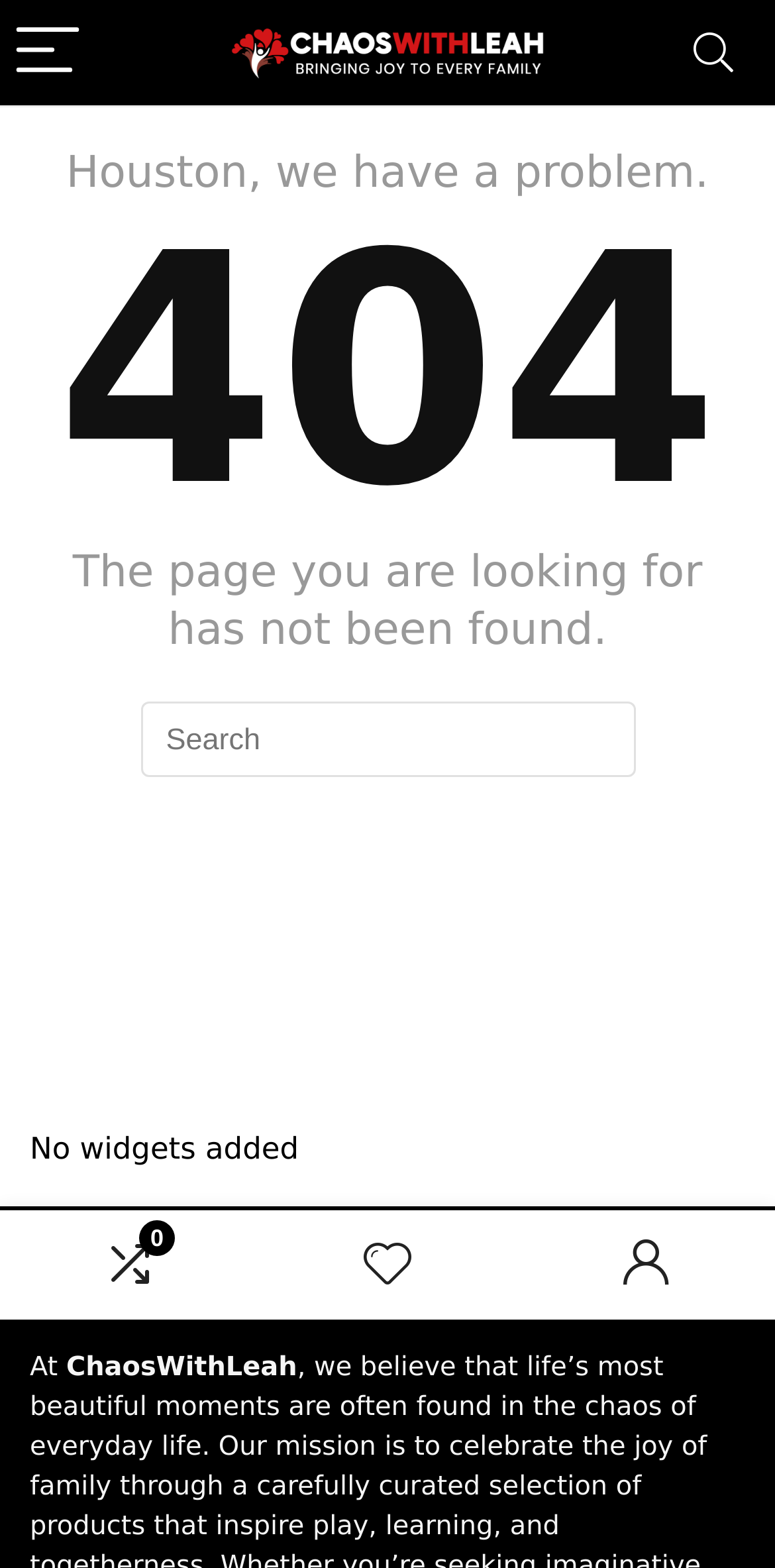Please provide a comprehensive response to the question based on the details in the image: What is the name of the website?

The website's name is displayed as an image at the top of the page, next to the menu button. It is also mentioned in the footer section of the page.